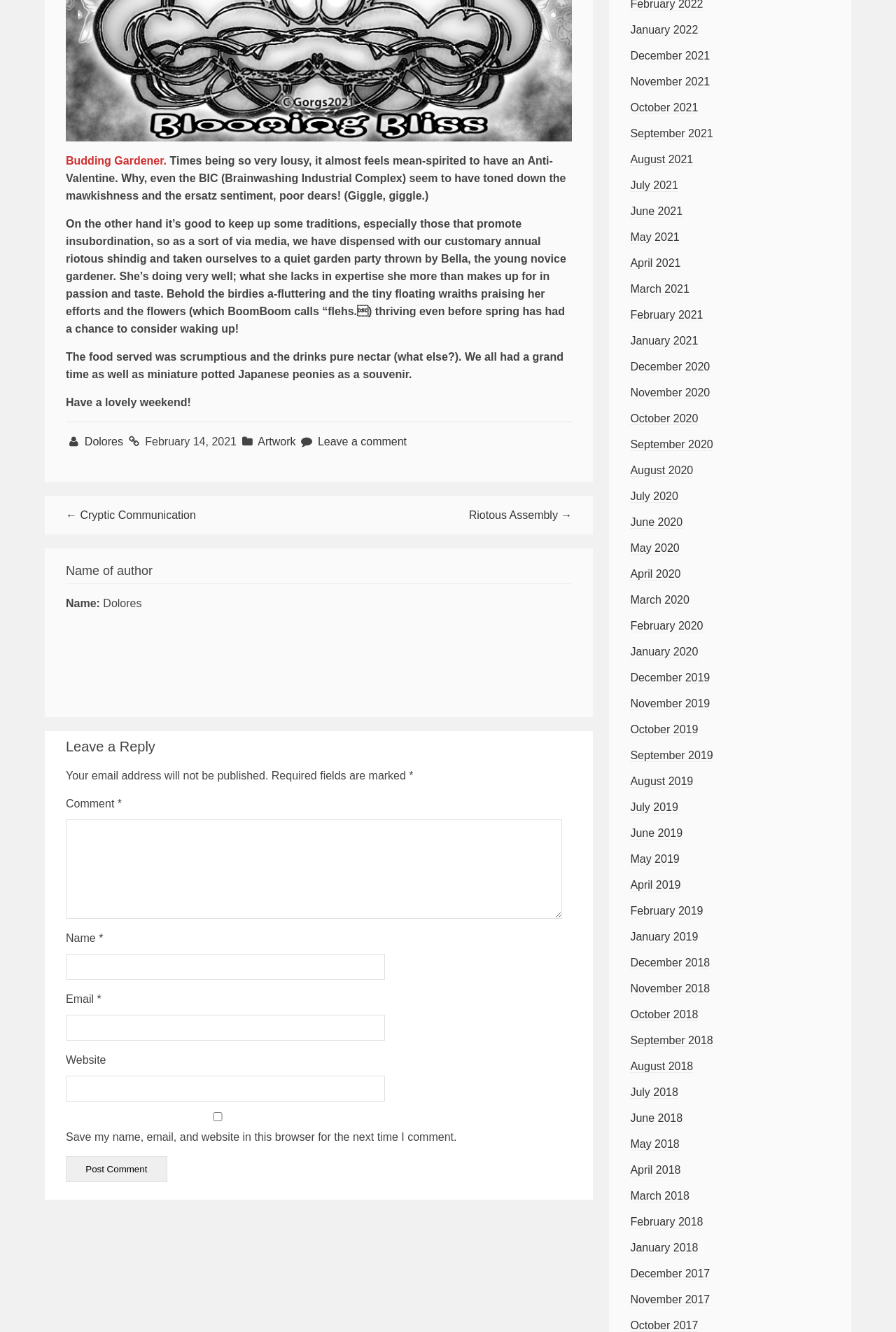Given the description of a UI element: "Artwork", identify the bounding box coordinates of the matching element in the webpage screenshot.

[0.288, 0.327, 0.33, 0.336]